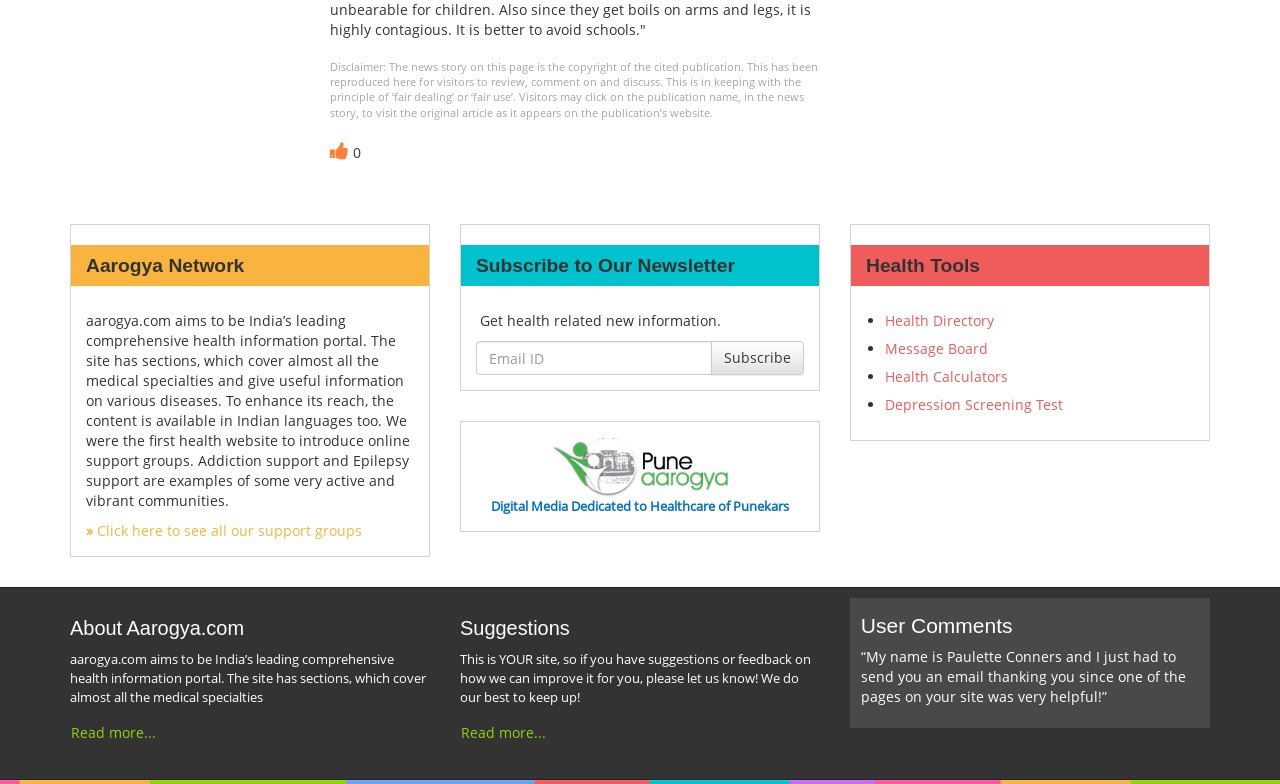What is the name of the support group mentioned on the webpage?
Using the information presented in the image, please offer a detailed response to the question.

The StaticText element with the content 'We were the first health website to introduce online support groups. Addiction support and Epilepsy support are examples of some very active and vibrant communities.' mentions that the support groups mentioned on the webpage are Addiction support and Epilepsy support.